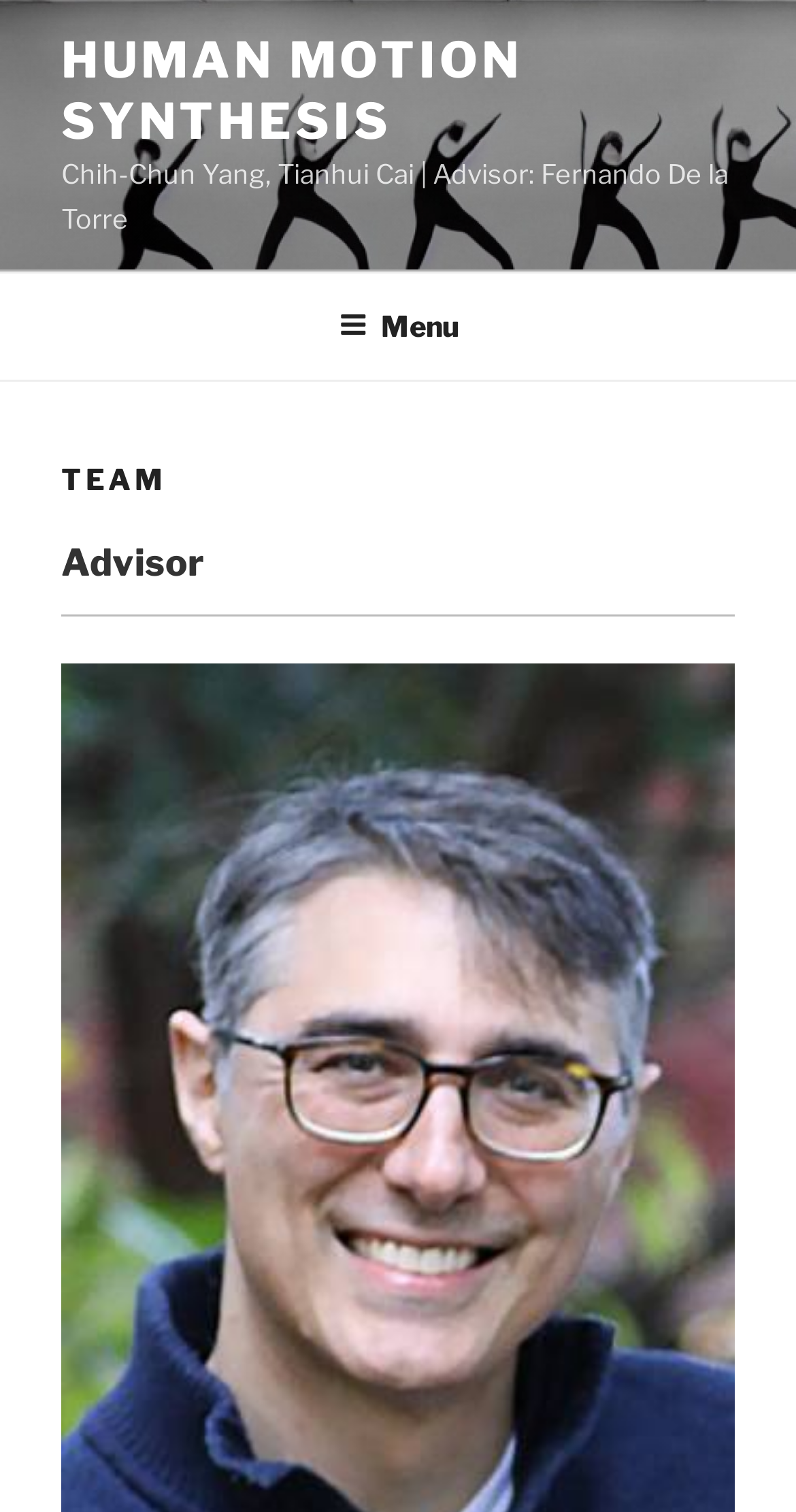Utilize the details in the image to thoroughly answer the following question: What is the name of the advisor?

I found the name of the advisor by looking at the static text element that contains the name 'Chih-Chun Yang, Tianhui Cai | Advisor: Fernando De la Torre'.